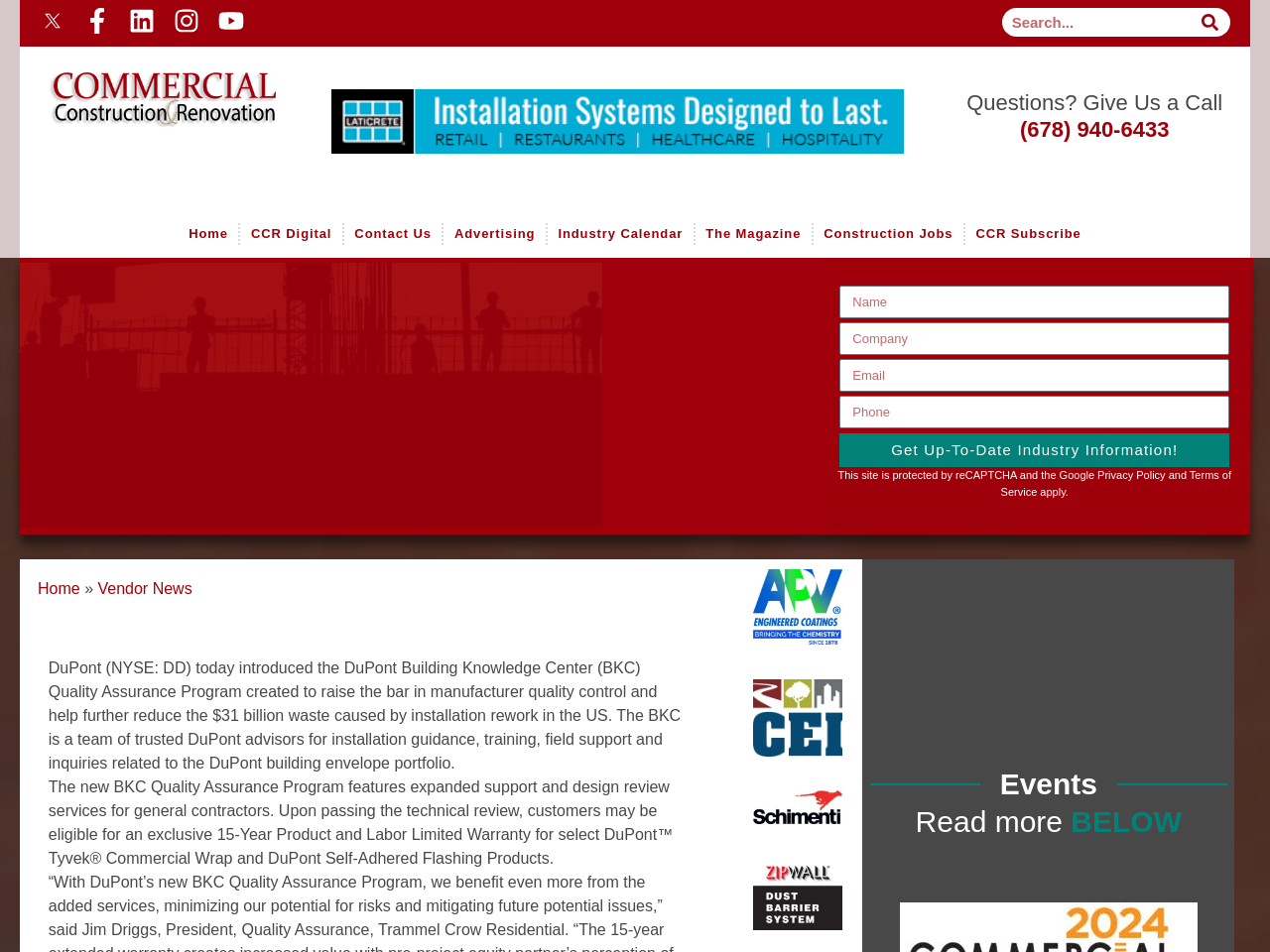Can you identify the bounding box coordinates of the clickable region needed to carry out this instruction: 'Call the phone number'? The coordinates should be four float numbers within the range of 0 to 1, stated as [left, top, right, bottom].

[0.747, 0.095, 0.977, 0.15]